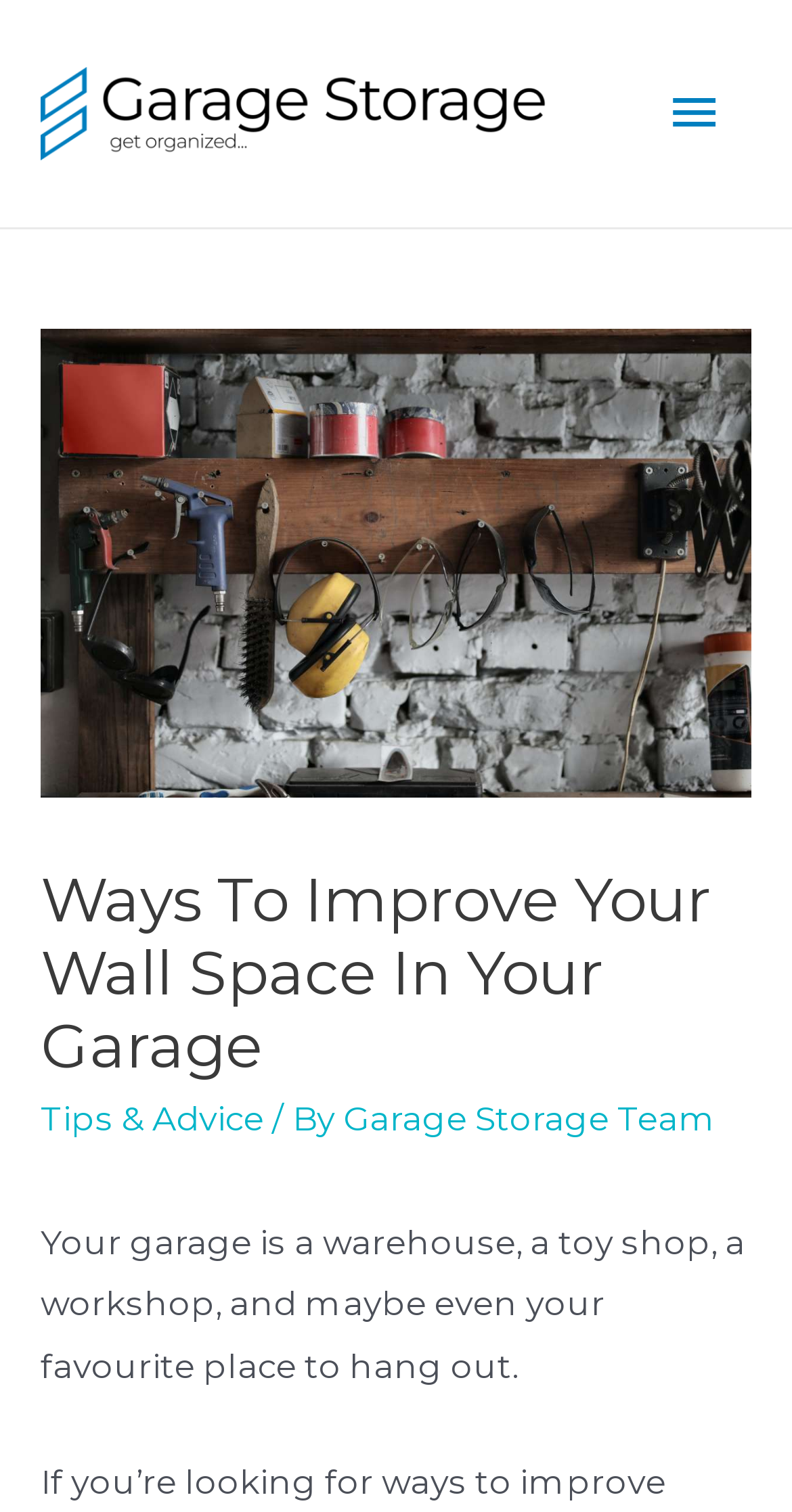Identify the bounding box coordinates for the UI element described as: "Main Menu". The coordinates should be provided as four floats between 0 and 1: [left, top, right, bottom].

[0.805, 0.036, 0.949, 0.114]